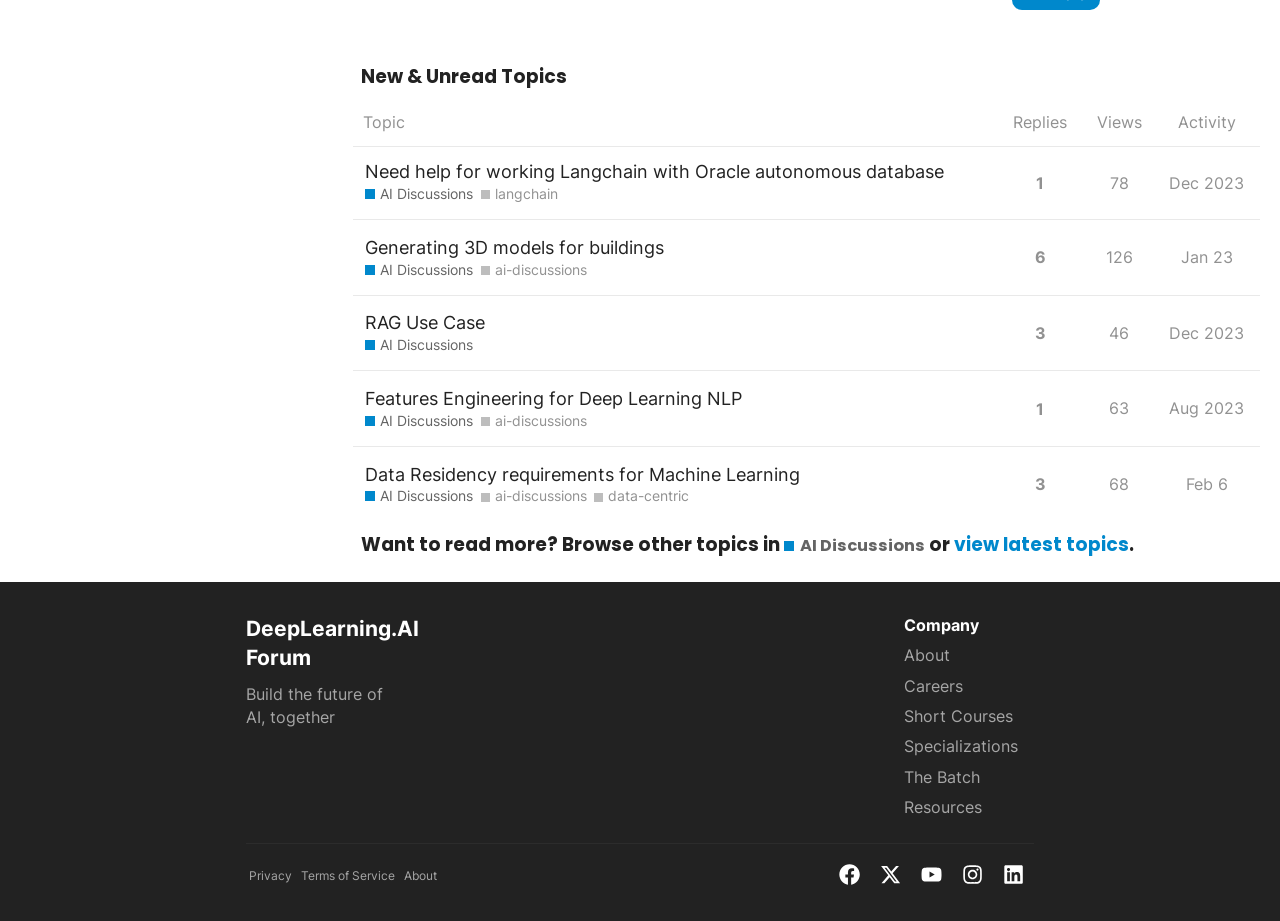Identify the bounding box of the UI element described as follows: "title="Join us on Facebook"". Provide the coordinates as four float numbers in the range of 0 to 1 [left, top, right, bottom].

[0.655, 0.938, 0.672, 0.961]